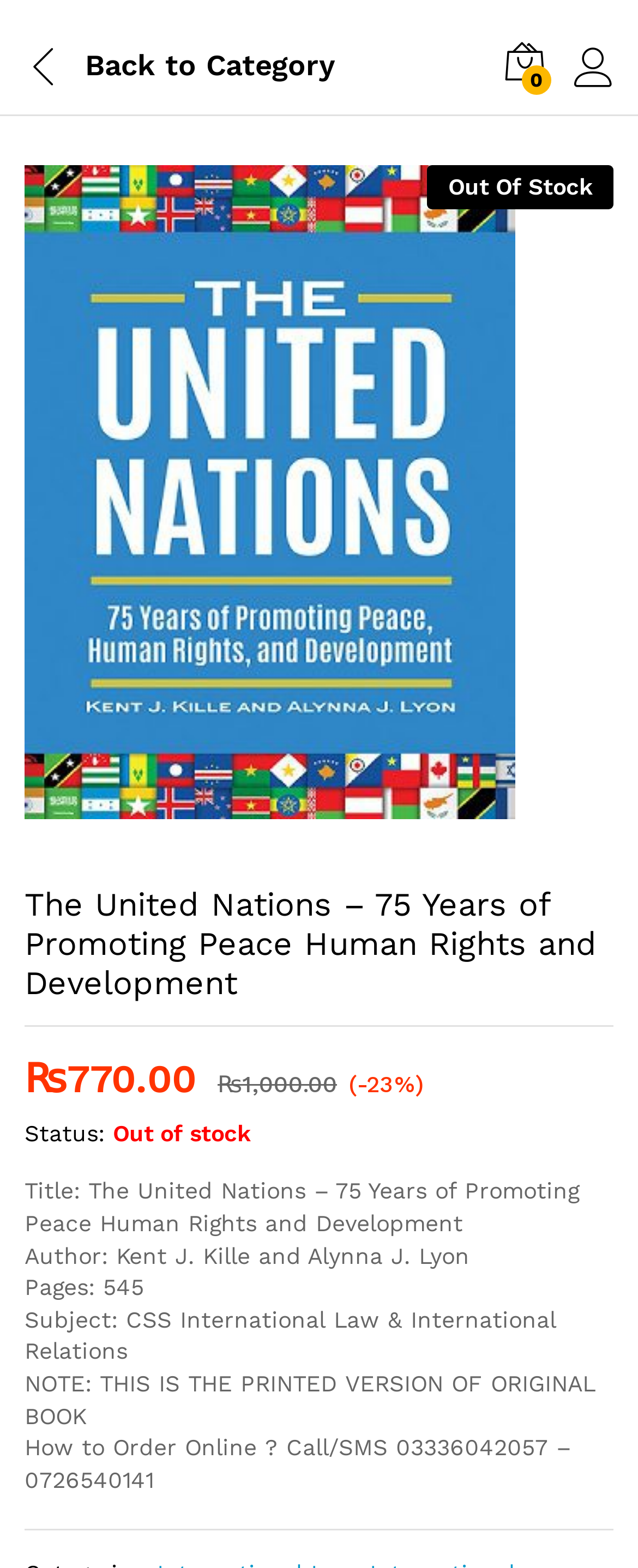How many pages does the book have?
Answer the question with just one word or phrase using the image.

545